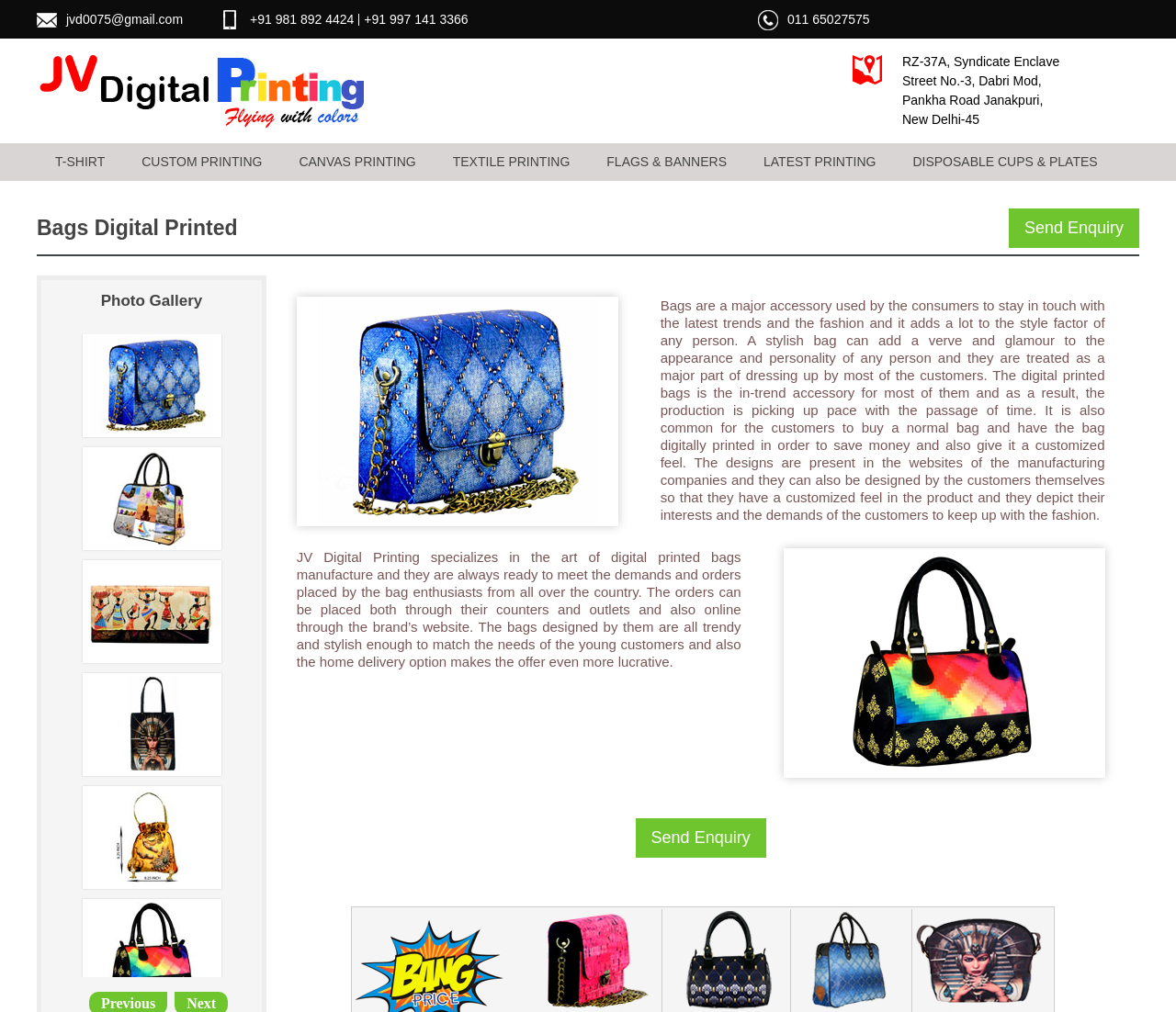Respond to the question below with a single word or phrase:
What types of printing services are offered?

T-SHIRT, CUSTOM, CANVAS, TEXTILE, FLAGS & BANNERS, LATEST, DISPOSABLE CUPS & PLATES